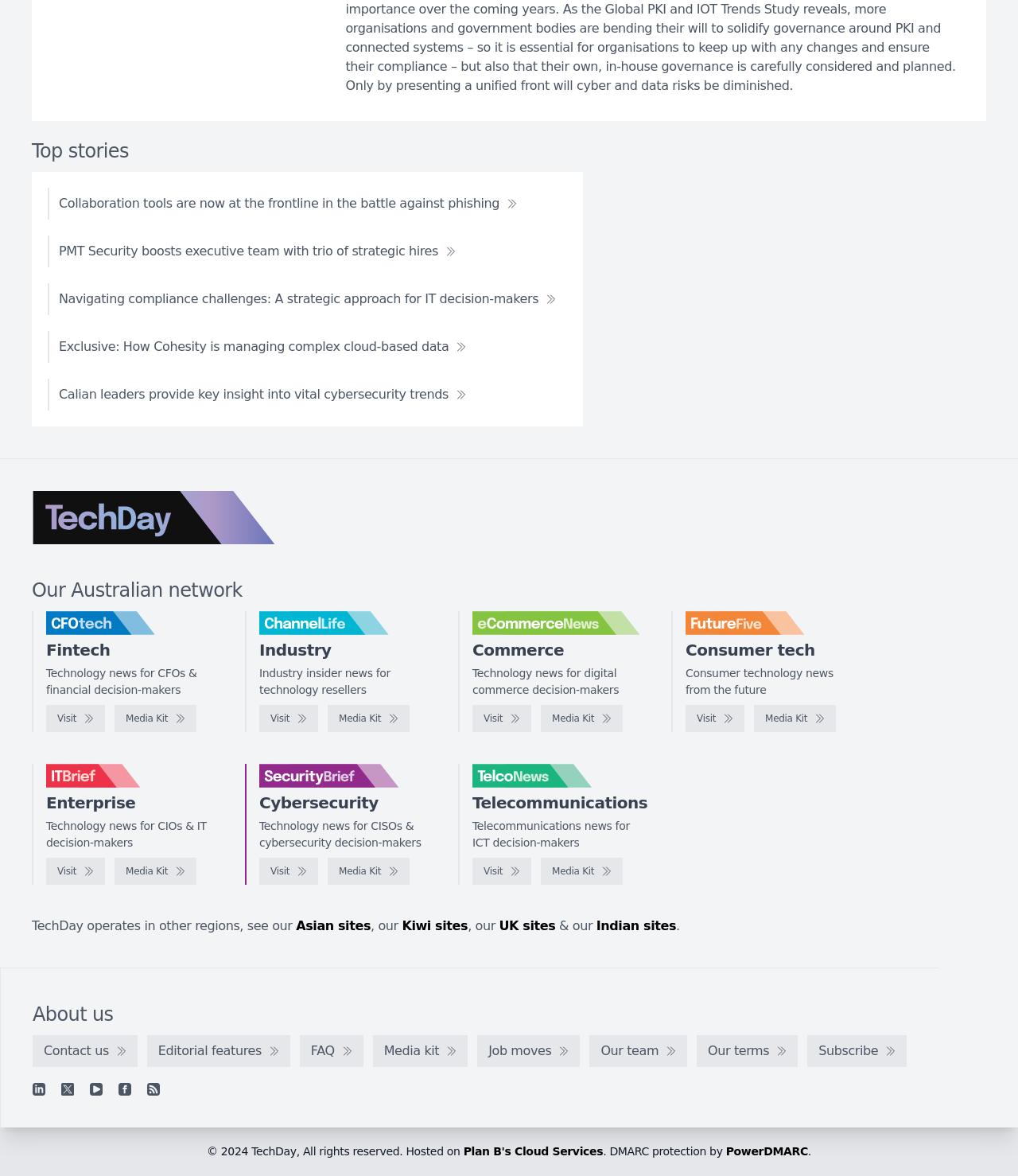Could you provide the bounding box coordinates for the portion of the screen to click to complete this instruction: "Click on the 'Media Kit' link of CFOtech"?

[0.113, 0.599, 0.193, 0.622]